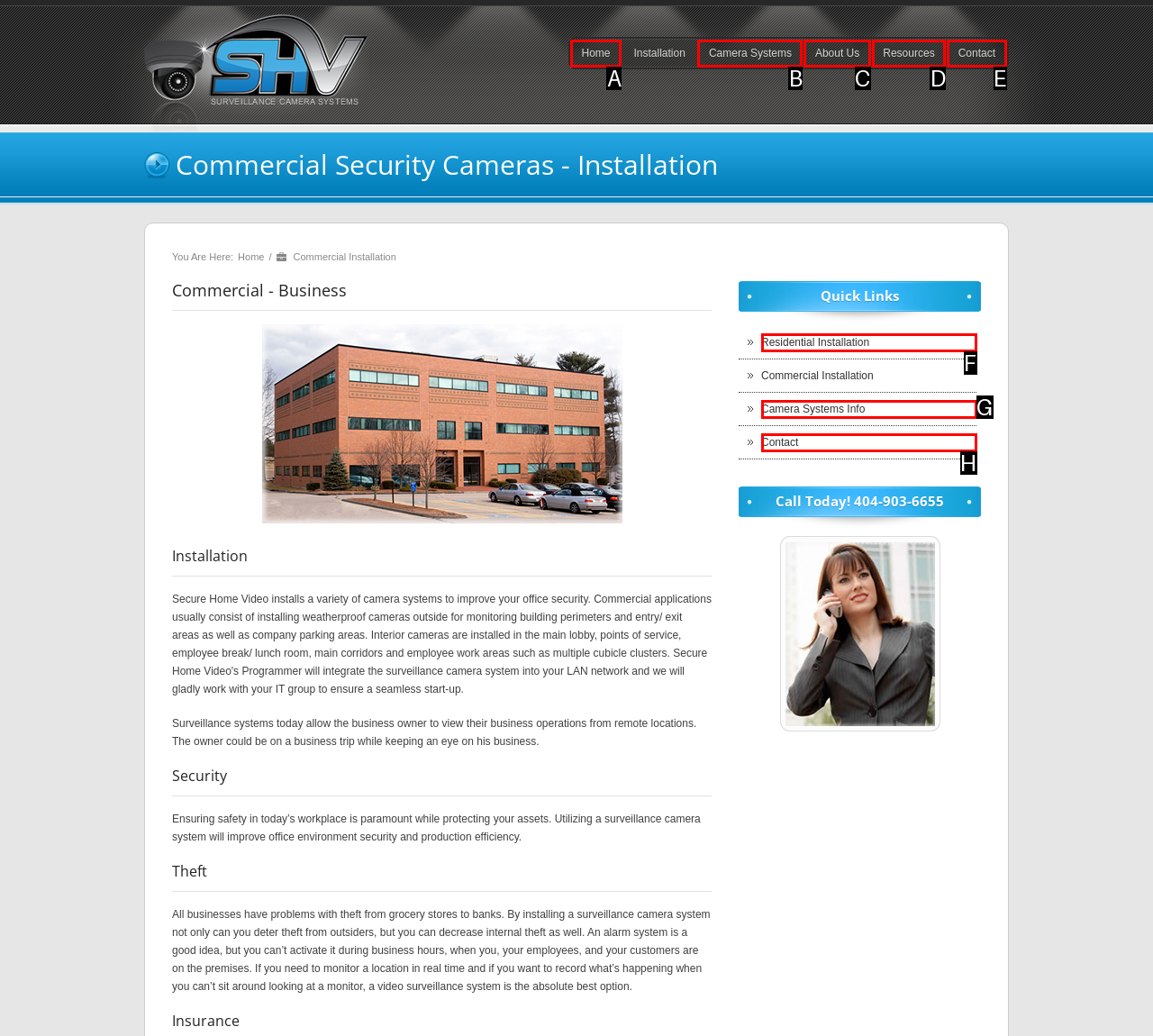Which lettered option matches the following description: ‹
Provide the letter of the matching option directly.

None